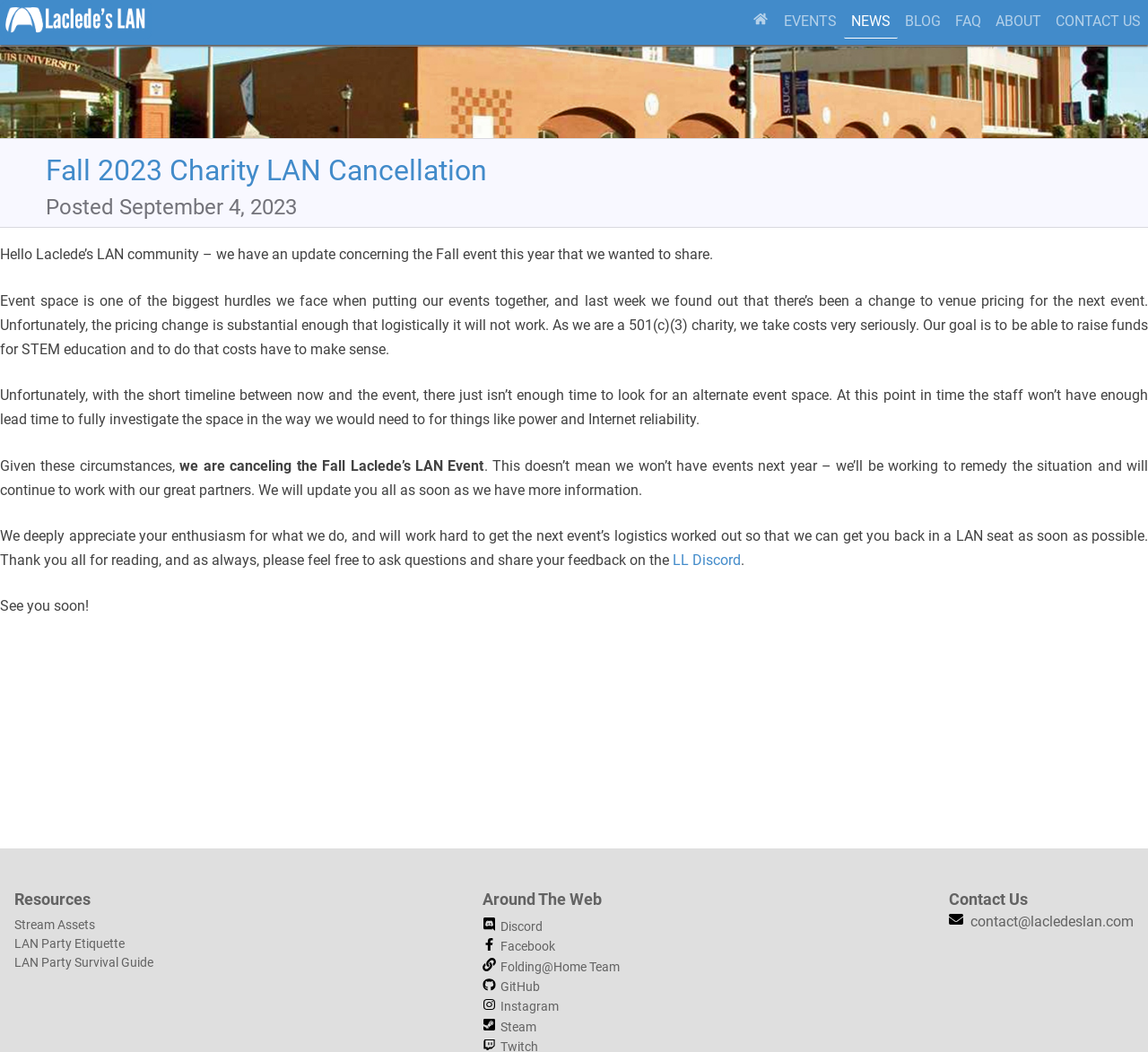Please find the bounding box coordinates of the section that needs to be clicked to achieve this instruction: "Go to the EVENTS page".

[0.677, 0.005, 0.735, 0.035]